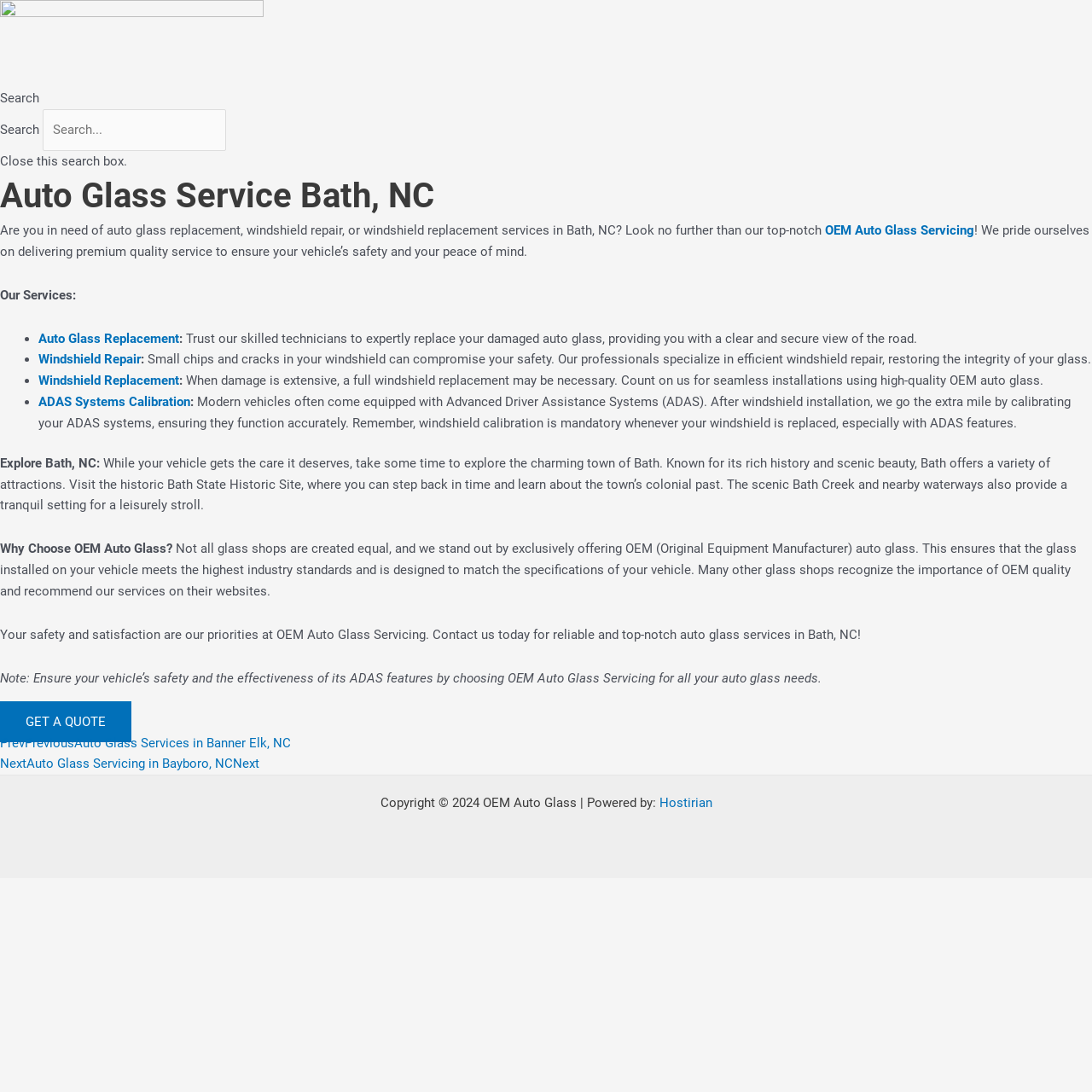What services does OEM Auto Glass Servicing offer?
Based on the image, answer the question with as much detail as possible.

Based on the webpage, OEM Auto Glass Servicing offers various services including Auto Glass Replacement, Windshield Repair, Windshield Replacement, and ADAS Systems Calibration. These services are listed under the 'Our Services' section on the webpage.